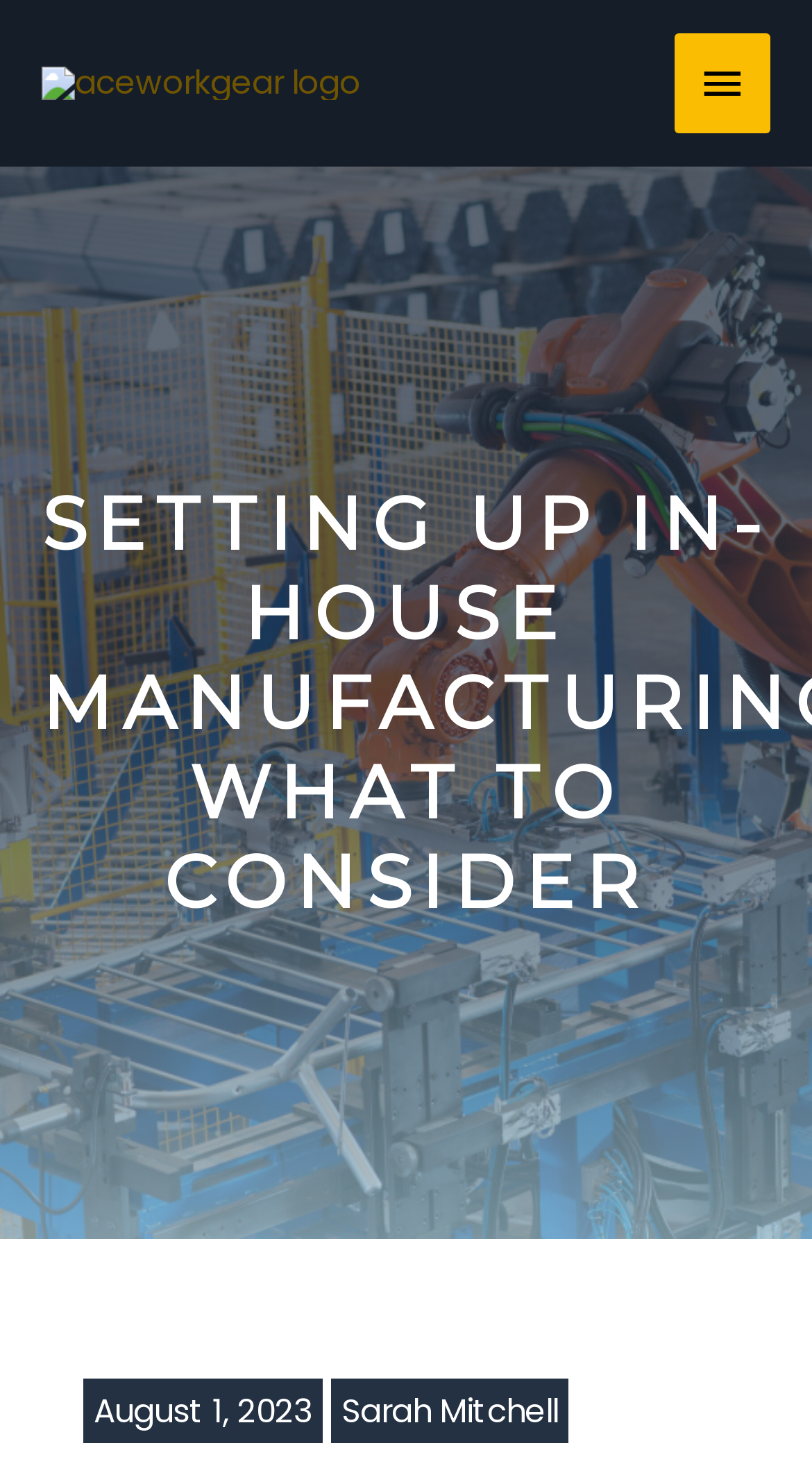Extract the primary headline from the webpage and present its text.

SETTING UP IN-HOUSE MANUFACTURING: WHAT TO CONSIDER